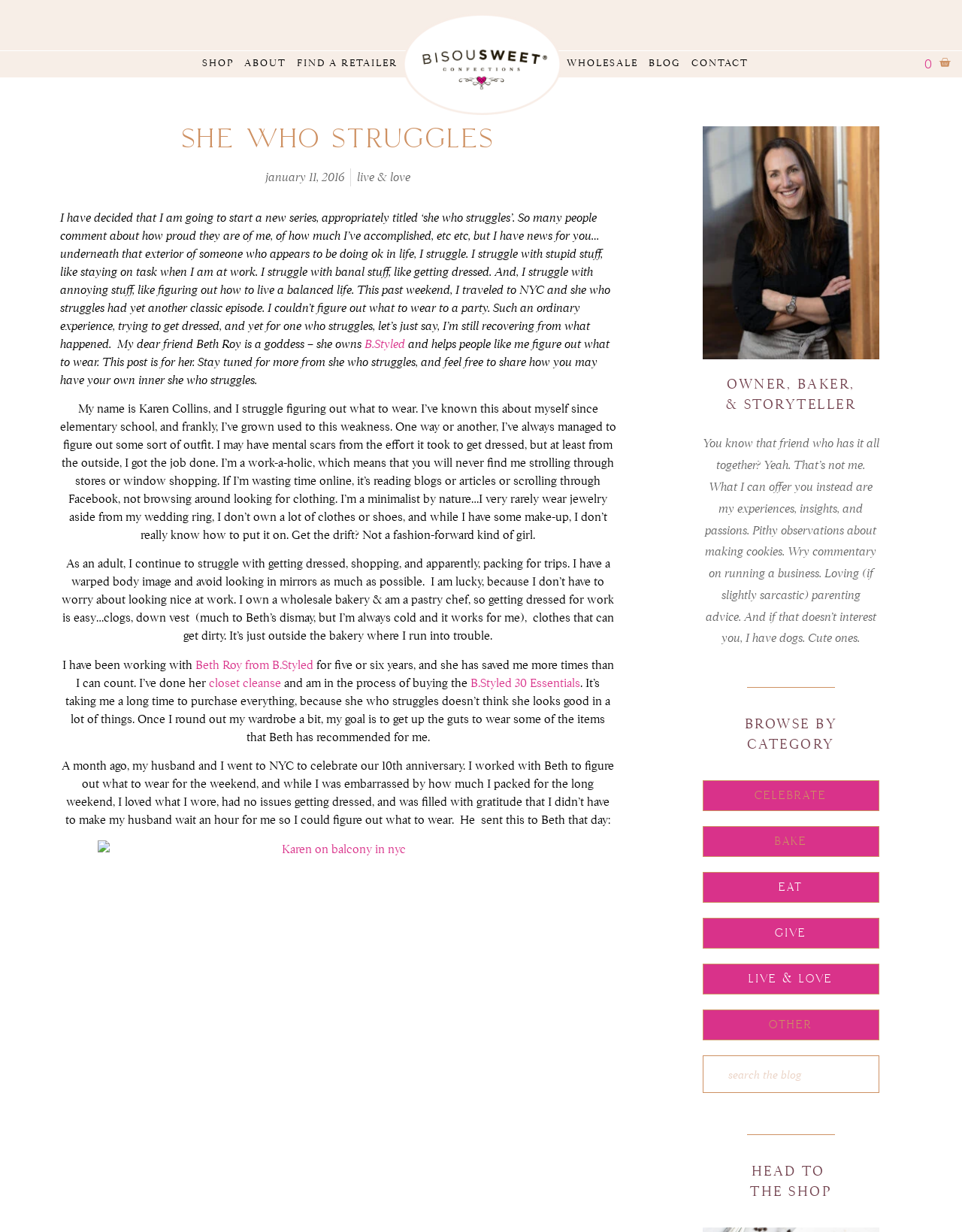What is the profession of the author?
Carefully examine the image and provide a detailed answer to the question.

The author mentions that she owns a wholesale bakery and is a pastry chef, indicating that her profession is related to baking.